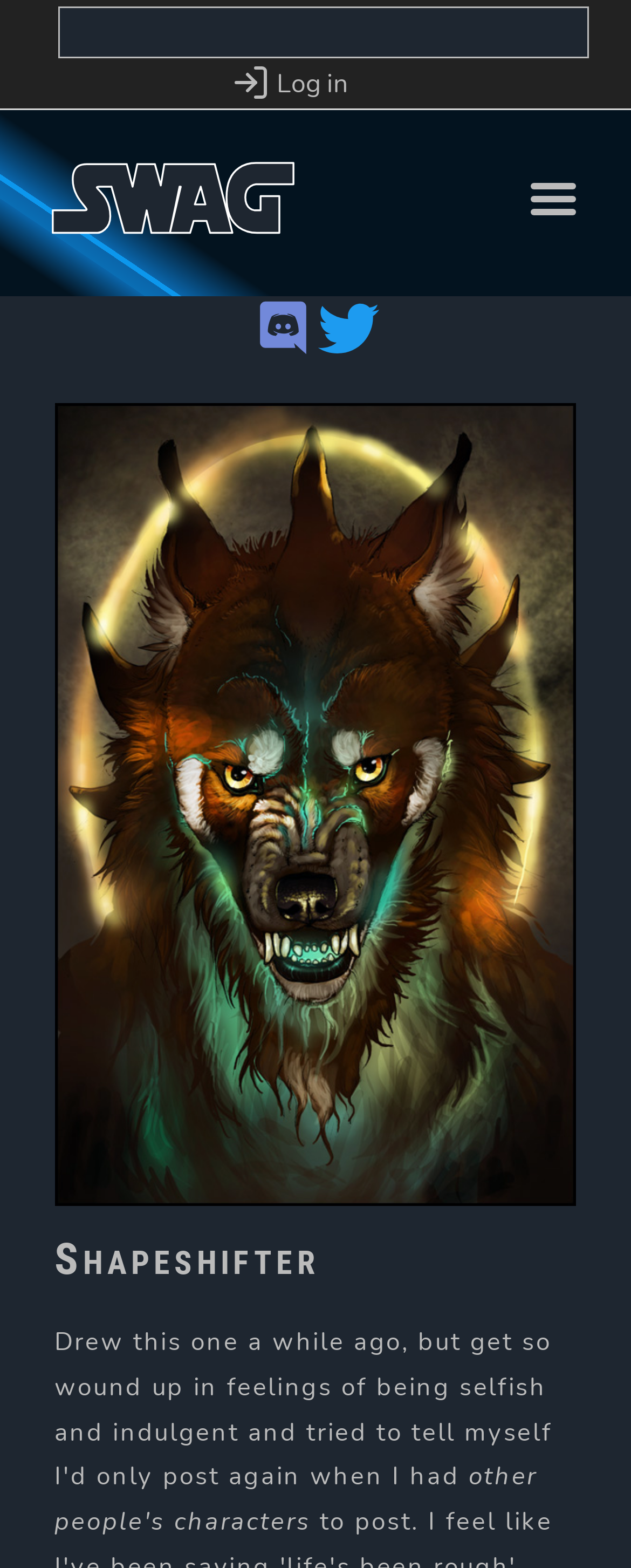Respond to the following question using a concise word or phrase: 
How many navigation links are available?

3